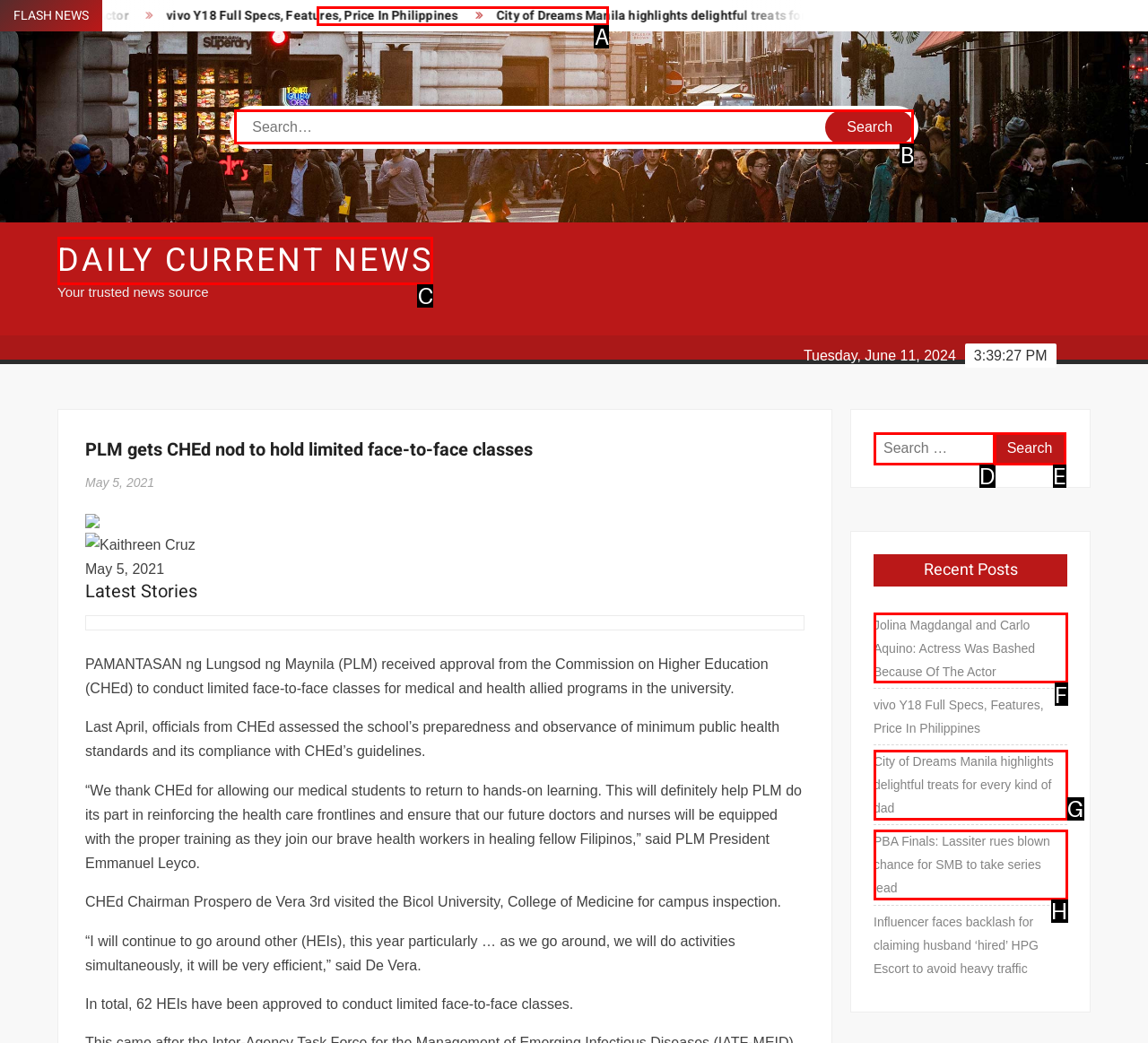Identify which HTML element to click to fulfill the following task: Search for news. Provide your response using the letter of the correct choice.

B